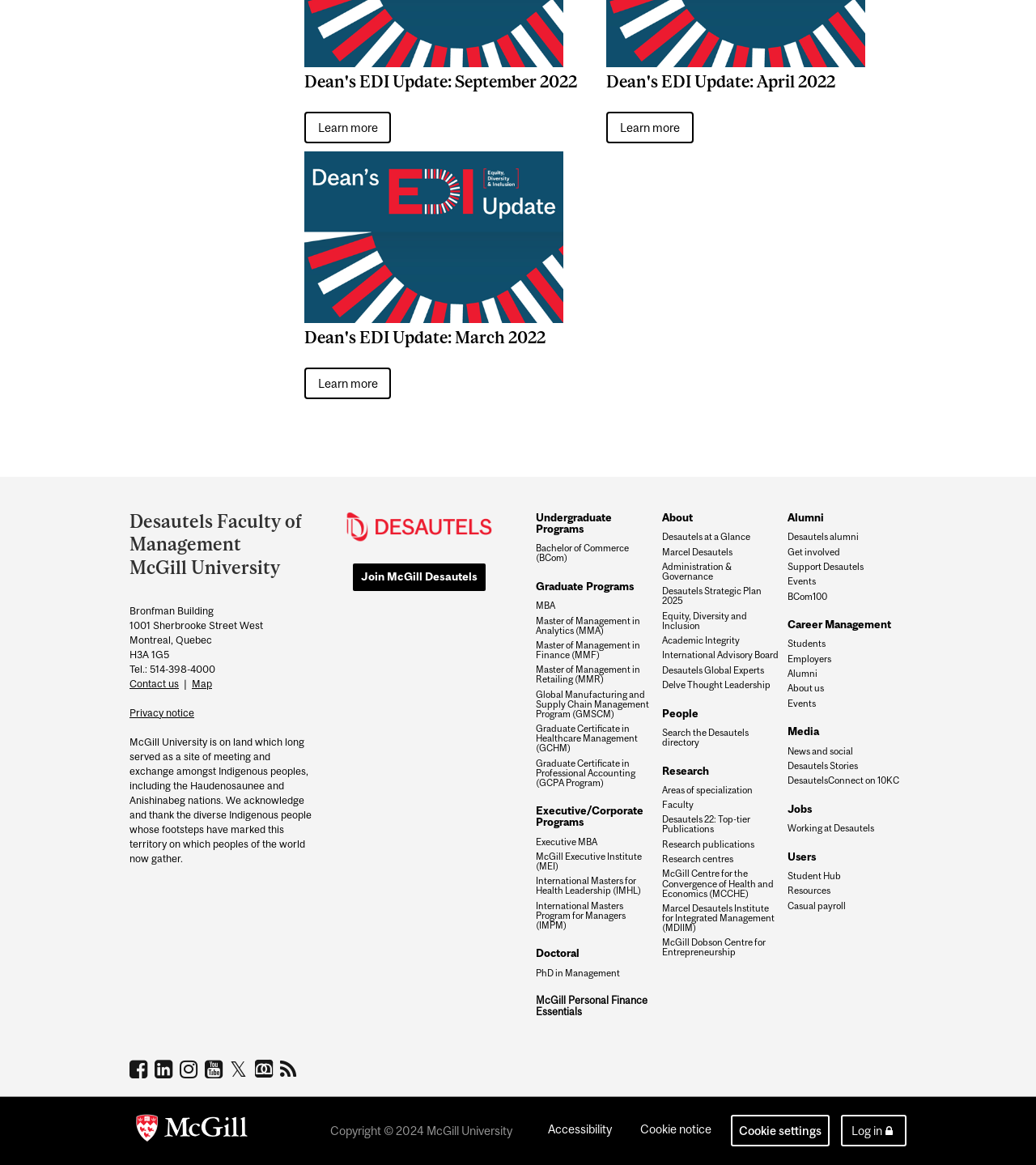Show the bounding box coordinates for the element that needs to be clicked to execute the following instruction: "Read the article 'Healing the Soul: Steps to Break the Grip of Black Magic'". Provide the coordinates in the form of four float numbers between 0 and 1, i.e., [left, top, right, bottom].

None